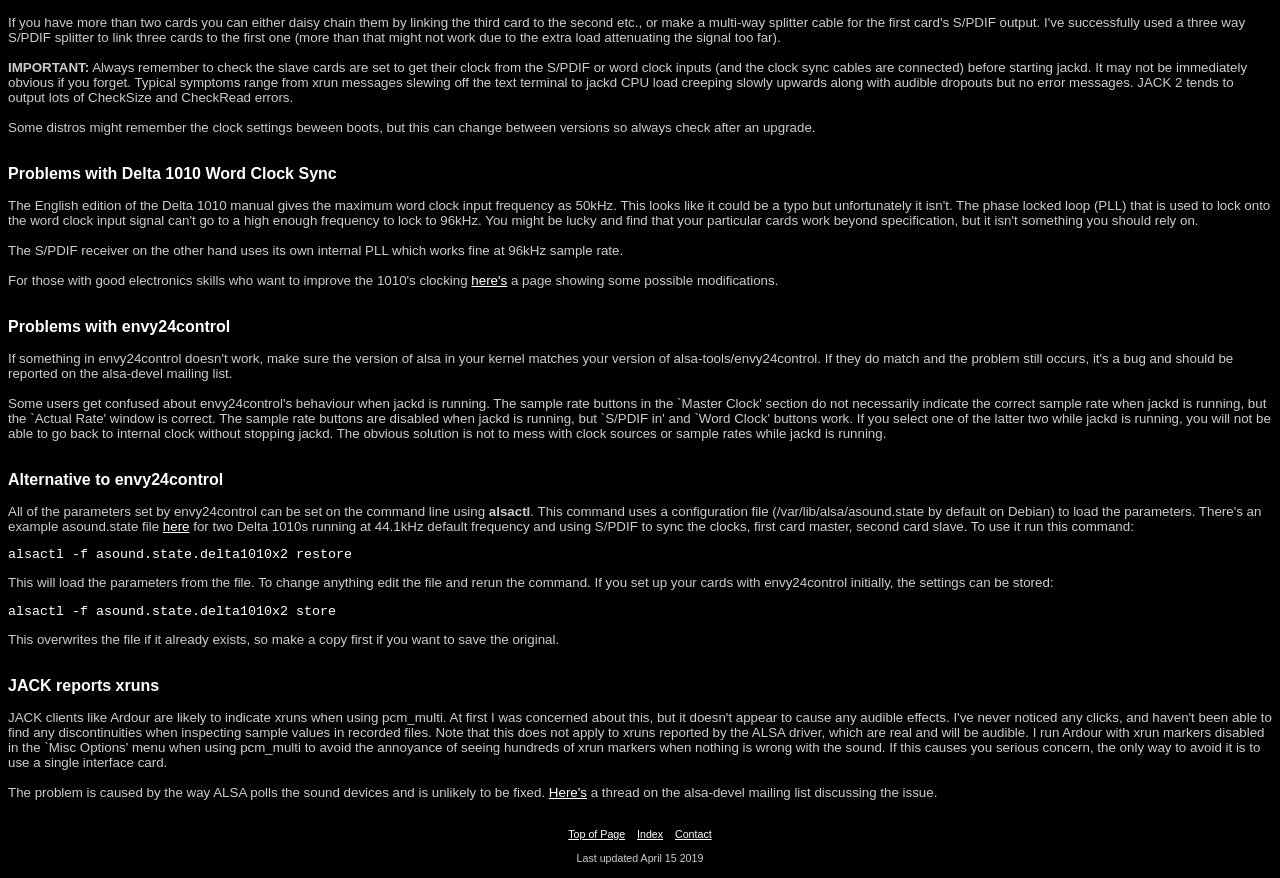Please specify the bounding box coordinates in the format (top-left x, top-left y, bottom-right x, bottom-right y), with values ranging from 0 to 1. Identify the bounding box for the UI component described as follows: here's

[0.368, 0.31, 0.396, 0.328]